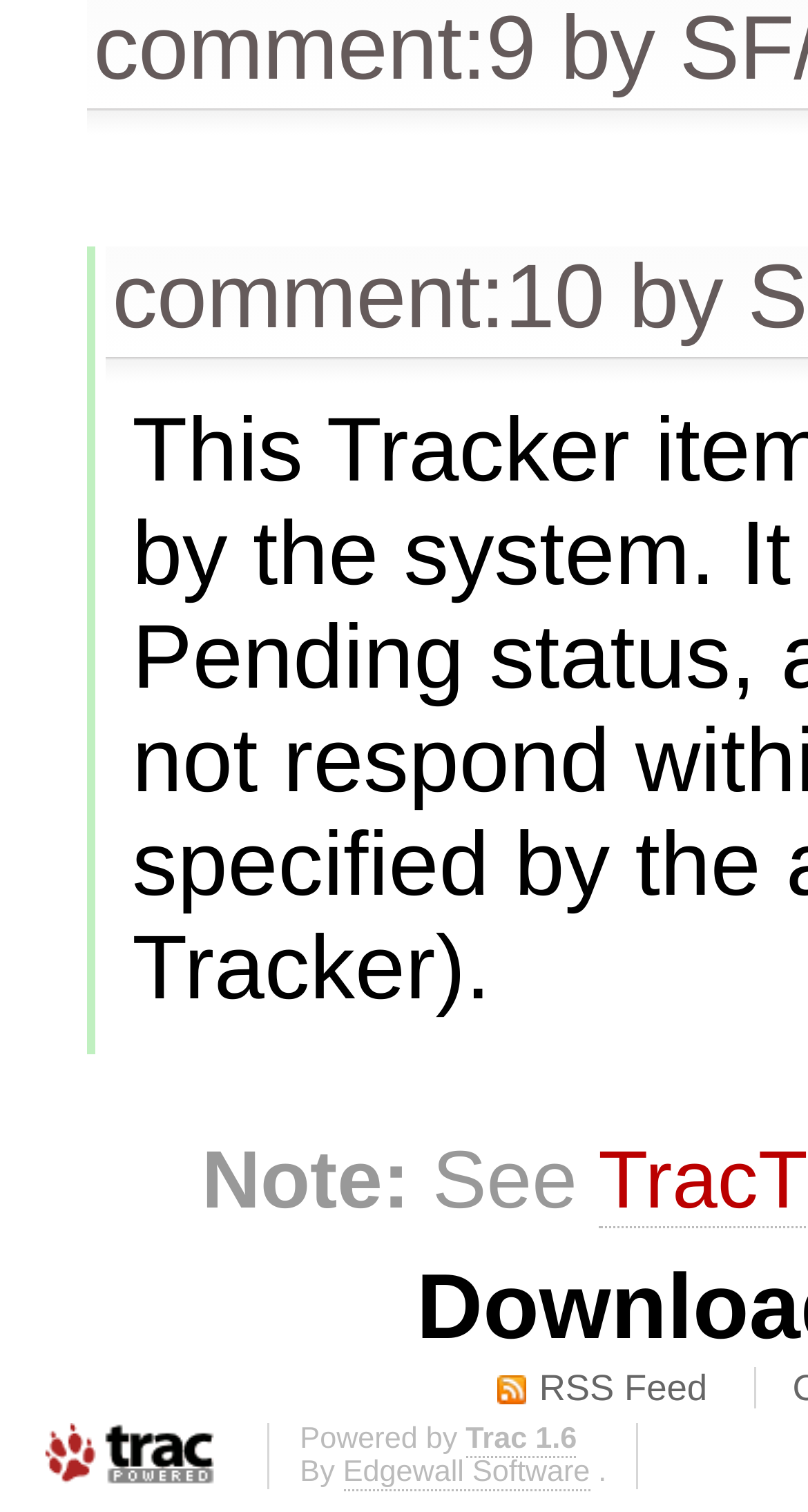How many links are there at the bottom of the webpage?
Based on the visual, give a brief answer using one word or a short phrase.

4